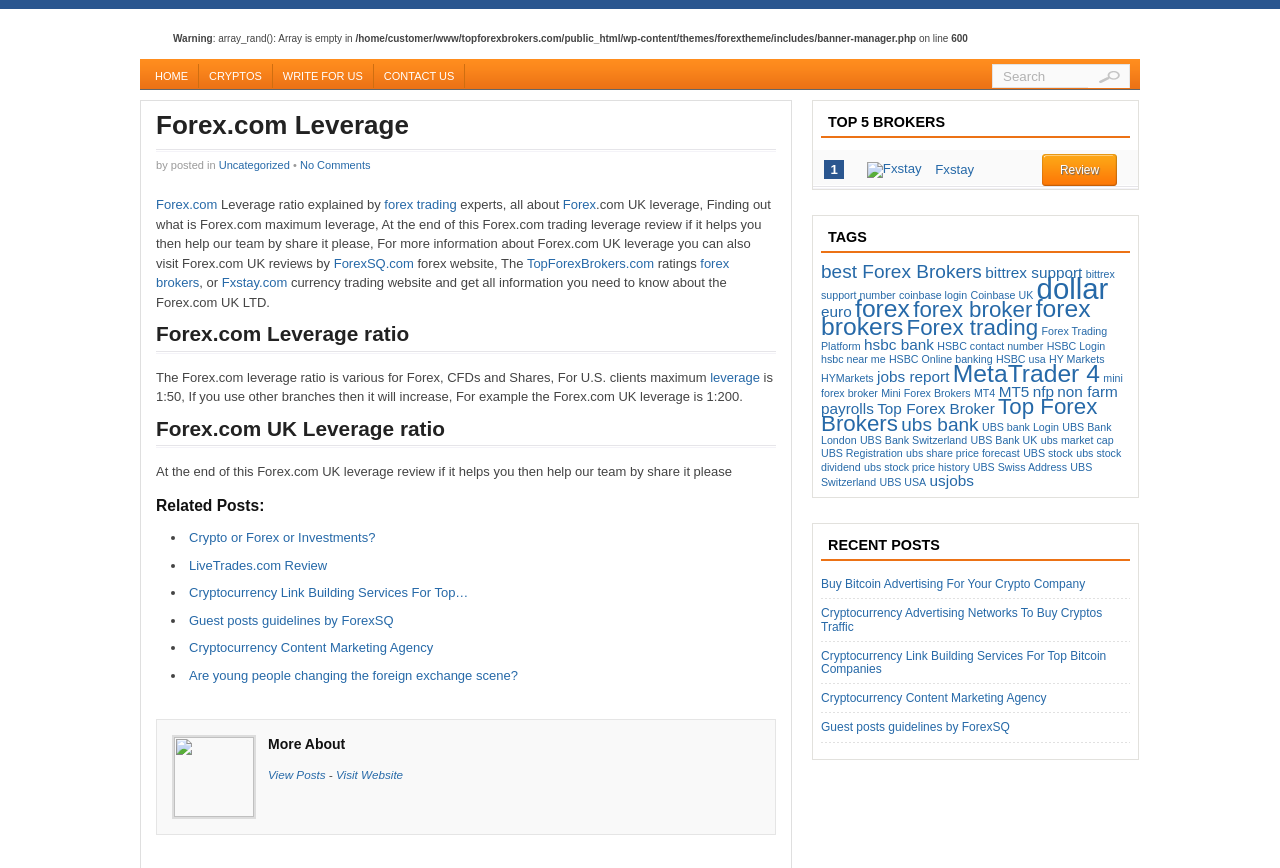Please specify the bounding box coordinates of the clickable section necessary to execute the following command: "Search for something".

[0.775, 0.074, 0.85, 0.101]